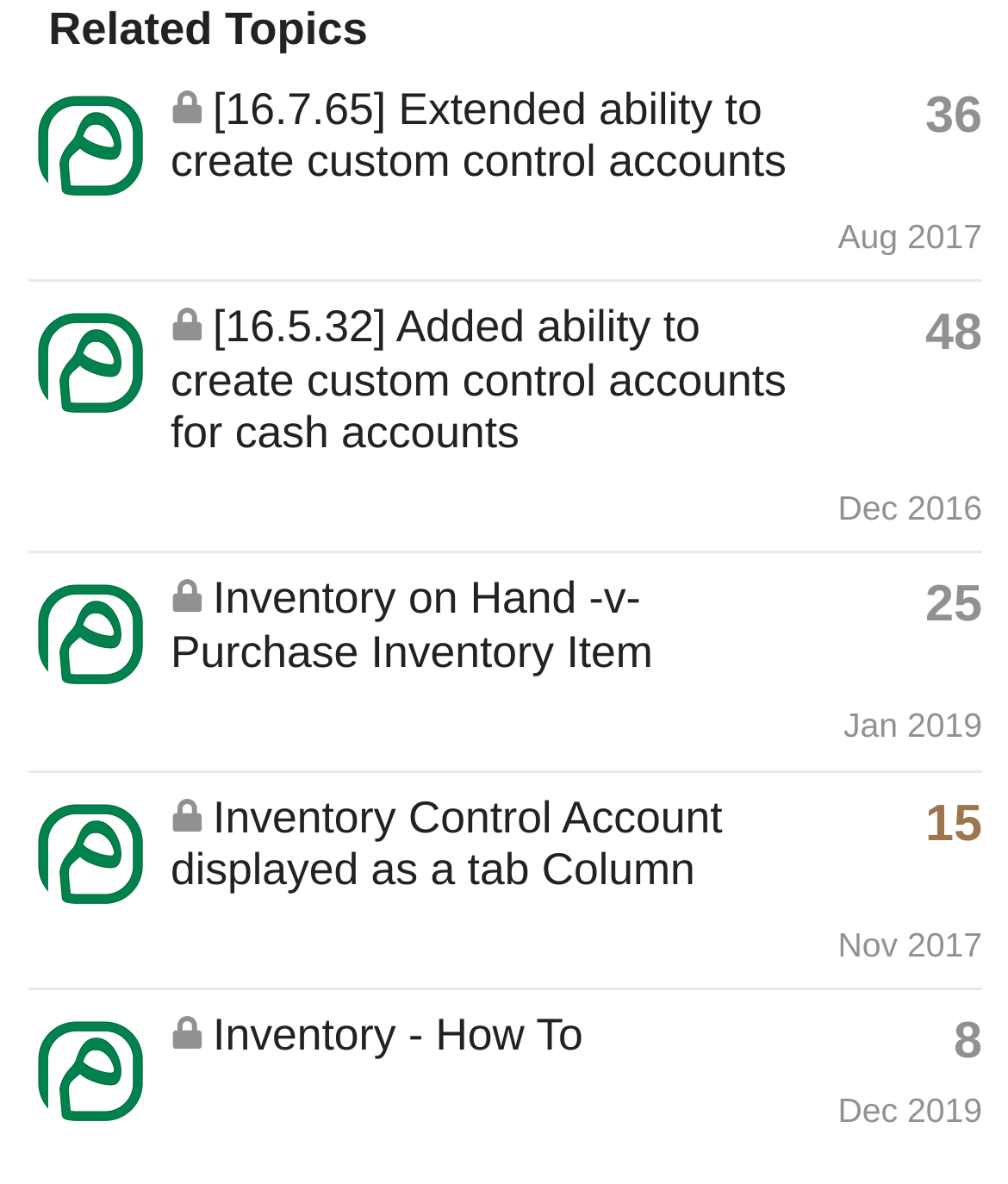Locate the bounding box of the UI element described in the following text: "Nov 2017".

[0.831, 0.773, 0.974, 0.805]